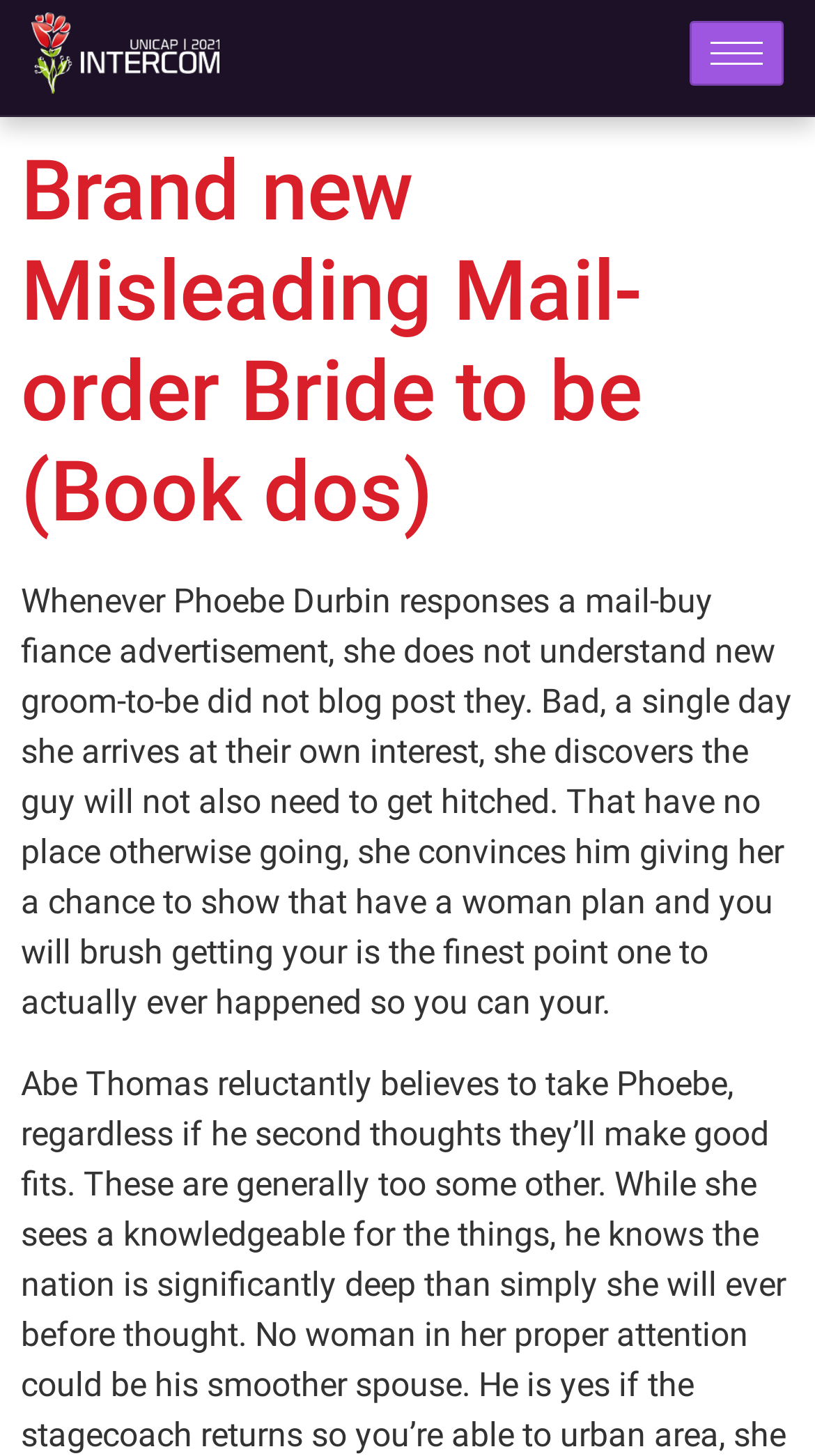Identify the bounding box coordinates for the UI element that matches this description: "parent_node: PÁGINA INICIAL".

[0.846, 0.015, 0.962, 0.059]